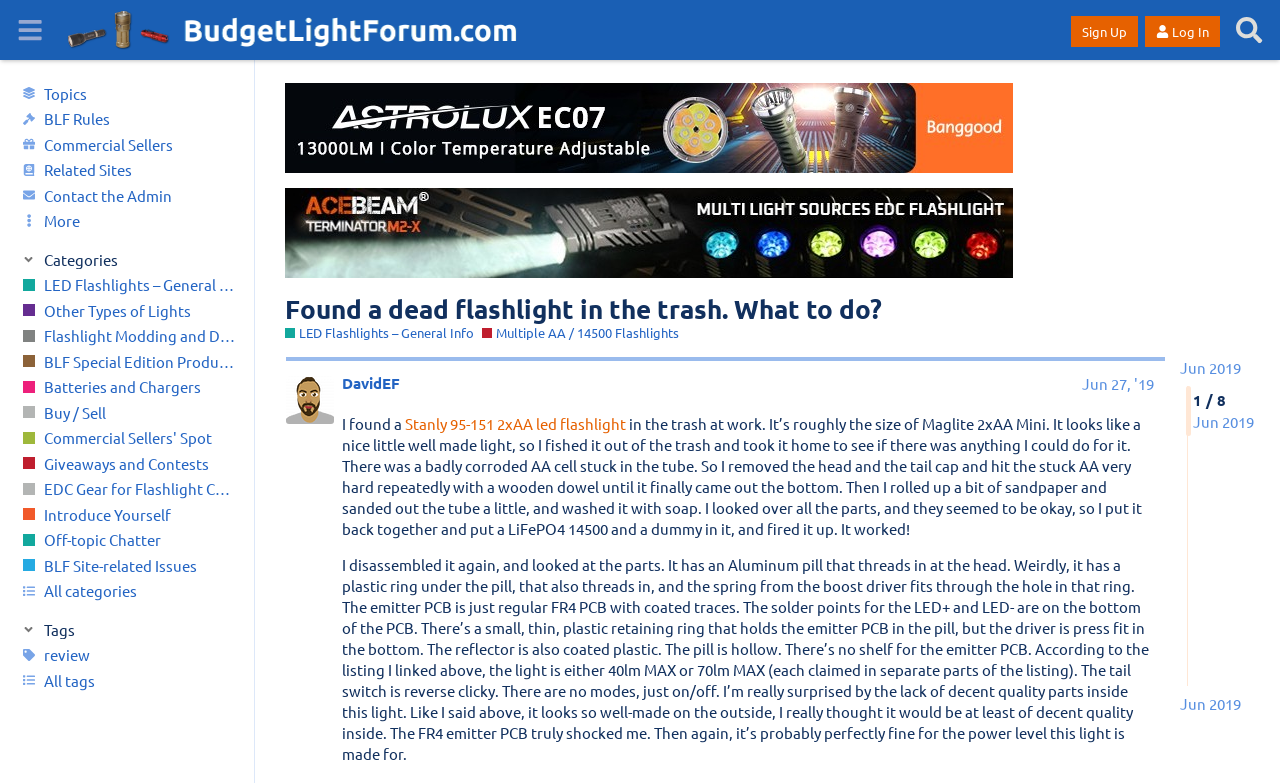Specify the bounding box coordinates of the region I need to click to perform the following instruction: "Click on the 'Sign Up' button". The coordinates must be four float numbers in the range of 0 to 1, i.e., [left, top, right, bottom].

[0.837, 0.02, 0.889, 0.06]